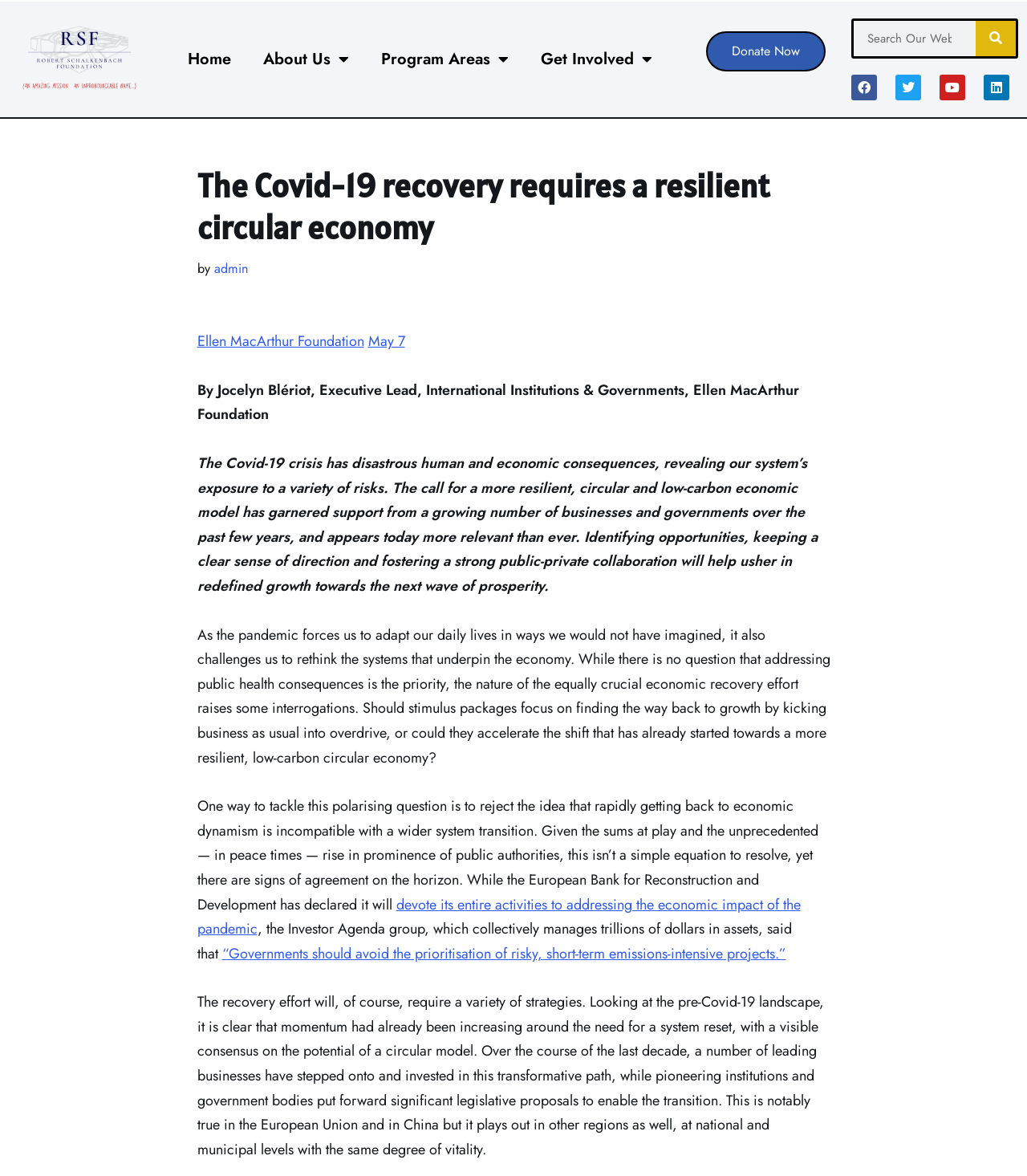What social media platforms are linked on the webpage?
Using the visual information, reply with a single word or short phrase.

Facebook, Twitter, Youtube, Linkedin